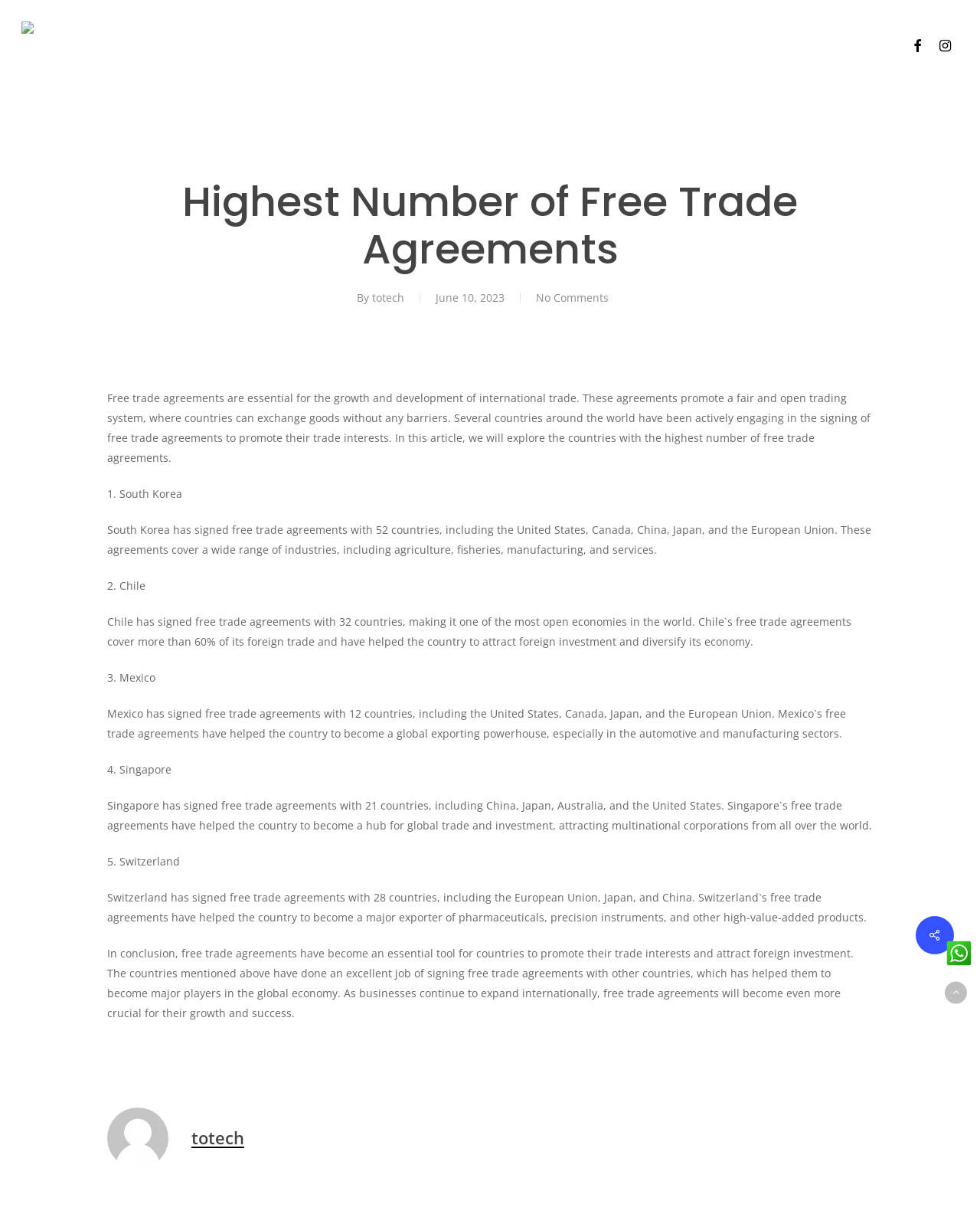Provide the bounding box coordinates, formatted as (top-left x, top-left y, bottom-right x, bottom-right y), with all values being floating point numbers between 0 and 1. Identify the bounding box of the UI element that matches the description: parent_node: facebook

[0.964, 0.808, 0.987, 0.827]